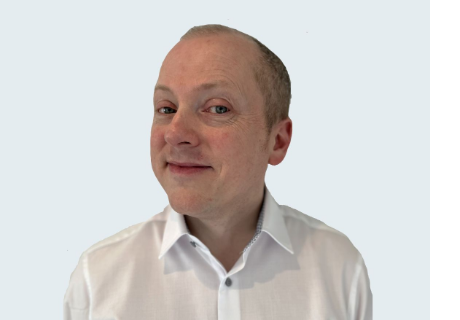Use a single word or phrase to respond to the question:
What is the color of the background in the image?

Light blue